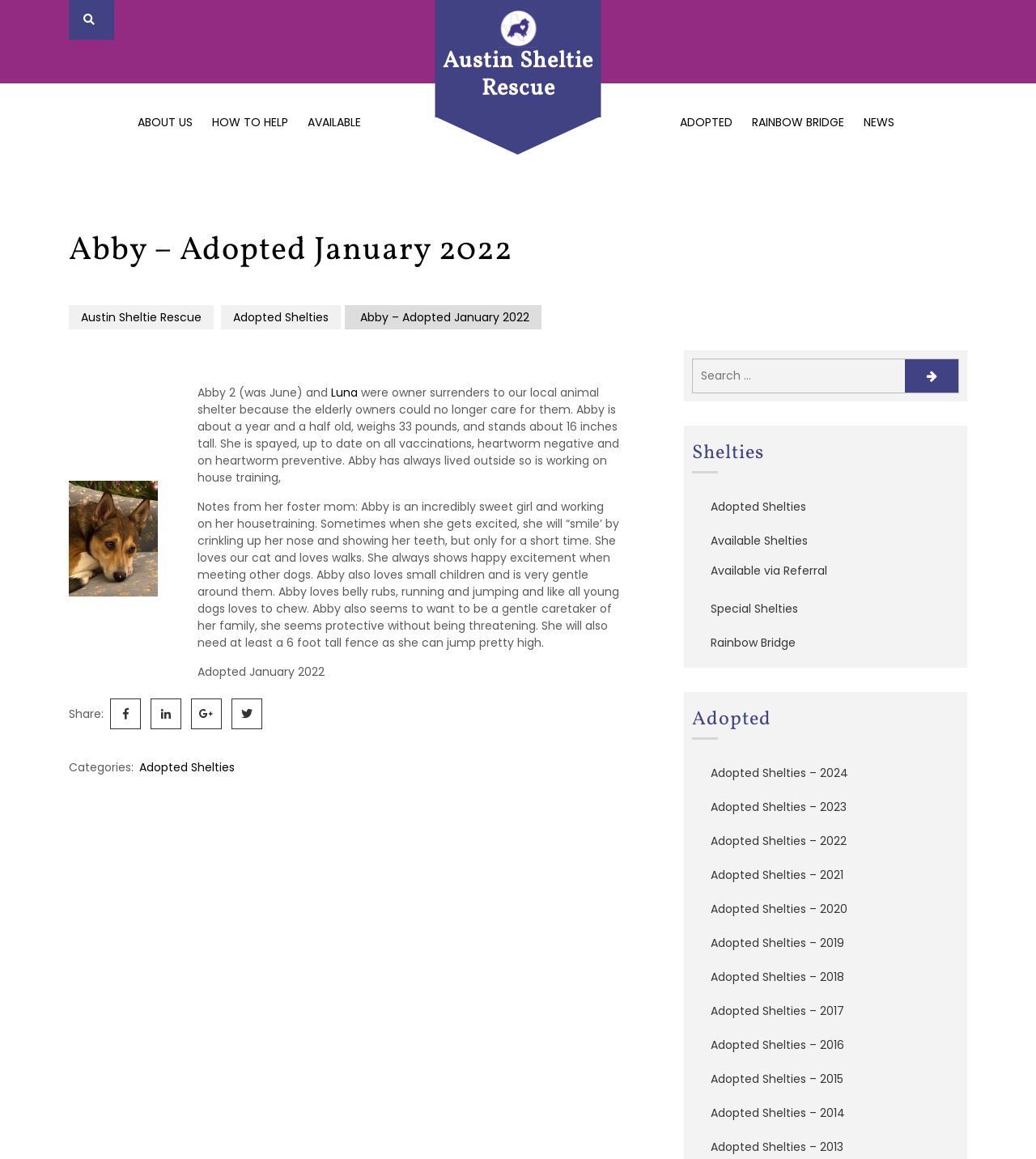What is the purpose of the 'Search' button?
Based on the content of the image, thoroughly explain and answer the question.

The 'Search' button is located next to a search box, which suggests that its purpose is to initiate a search query when clicked.